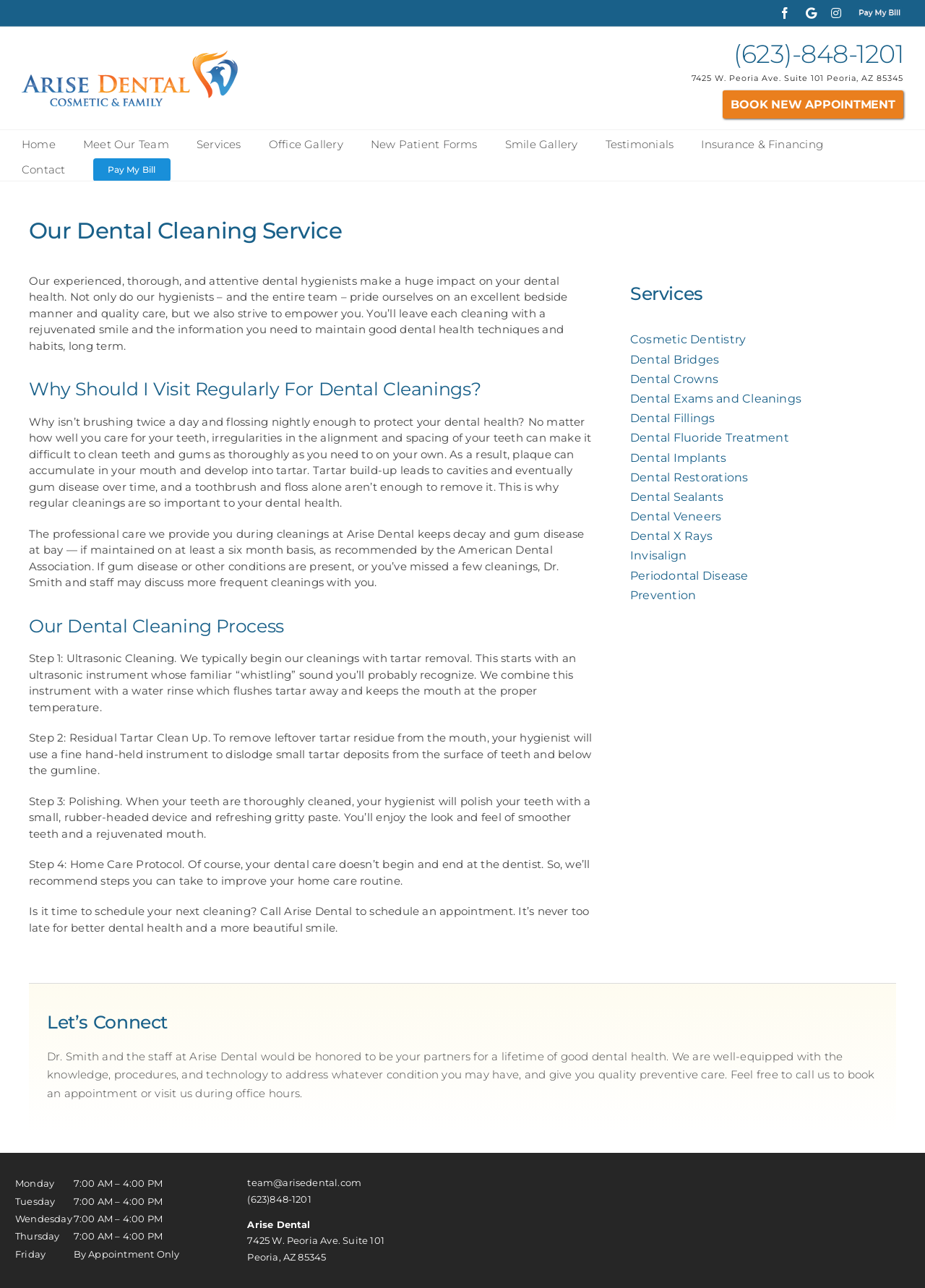Find the bounding box coordinates of the element to click in order to complete this instruction: "Go to top of the page". The bounding box coordinates must be four float numbers between 0 and 1, denoted as [left, top, right, bottom].

[0.904, 0.699, 0.941, 0.718]